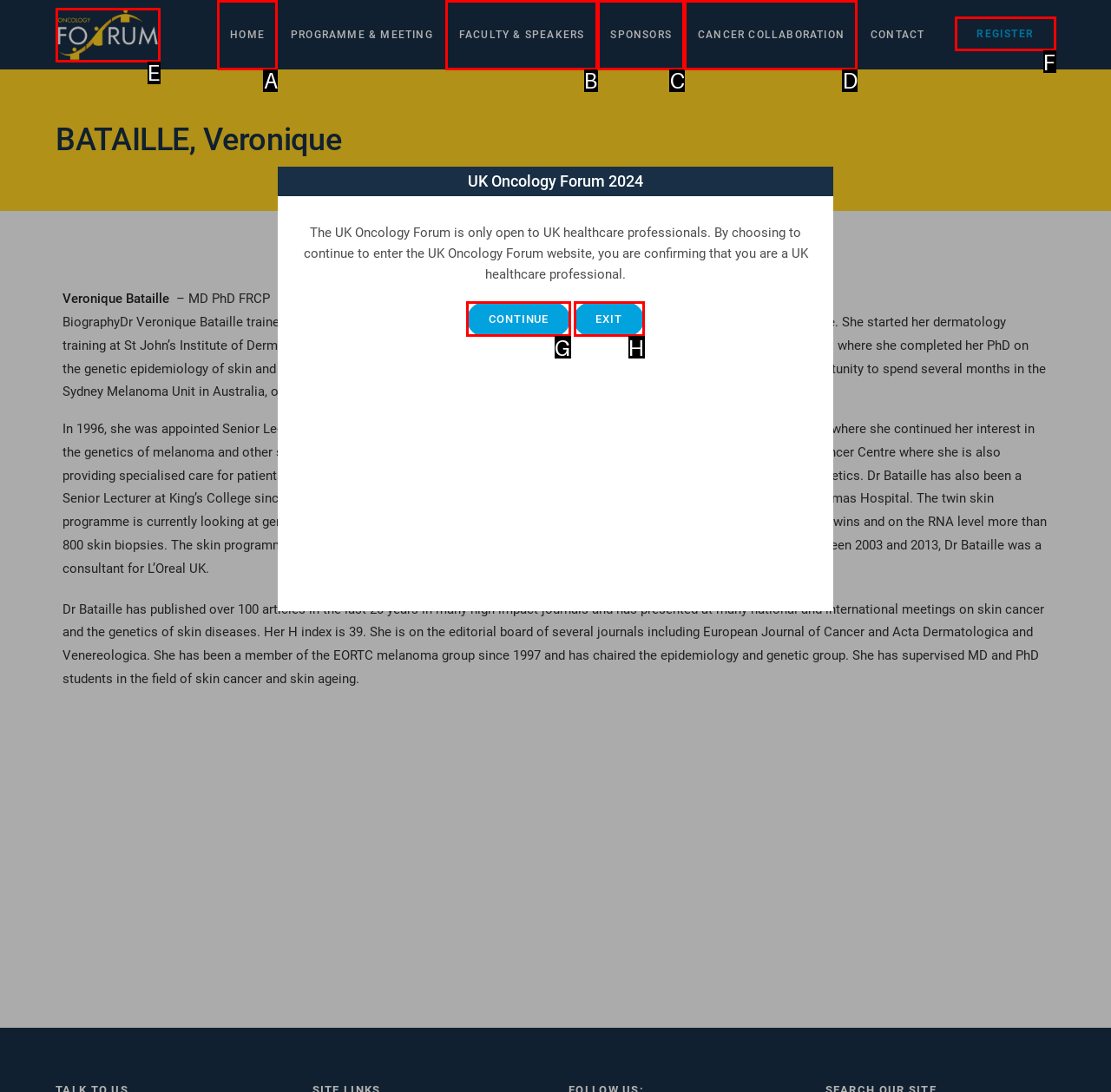Tell me which one HTML element best matches the description: Buy Now Answer with the option's letter from the given choices directly.

None